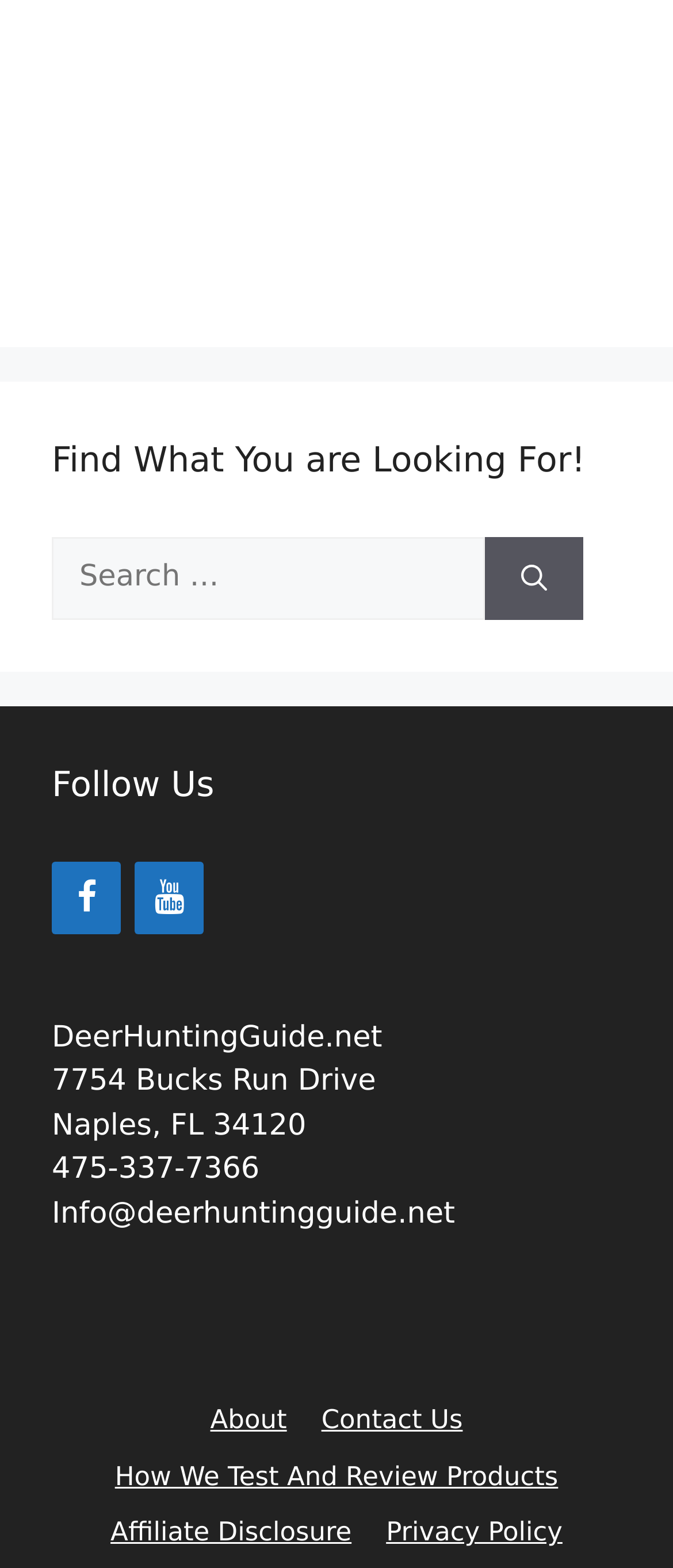Please provide a comprehensive response to the question based on the details in the image: What is the website's search function for?

The search function is located at the top of the webpage, with a heading 'Find What You are Looking For!' and a search box with a label 'Search for:' and a search button. This suggests that the search function is intended to help users find what they are looking for on the website.